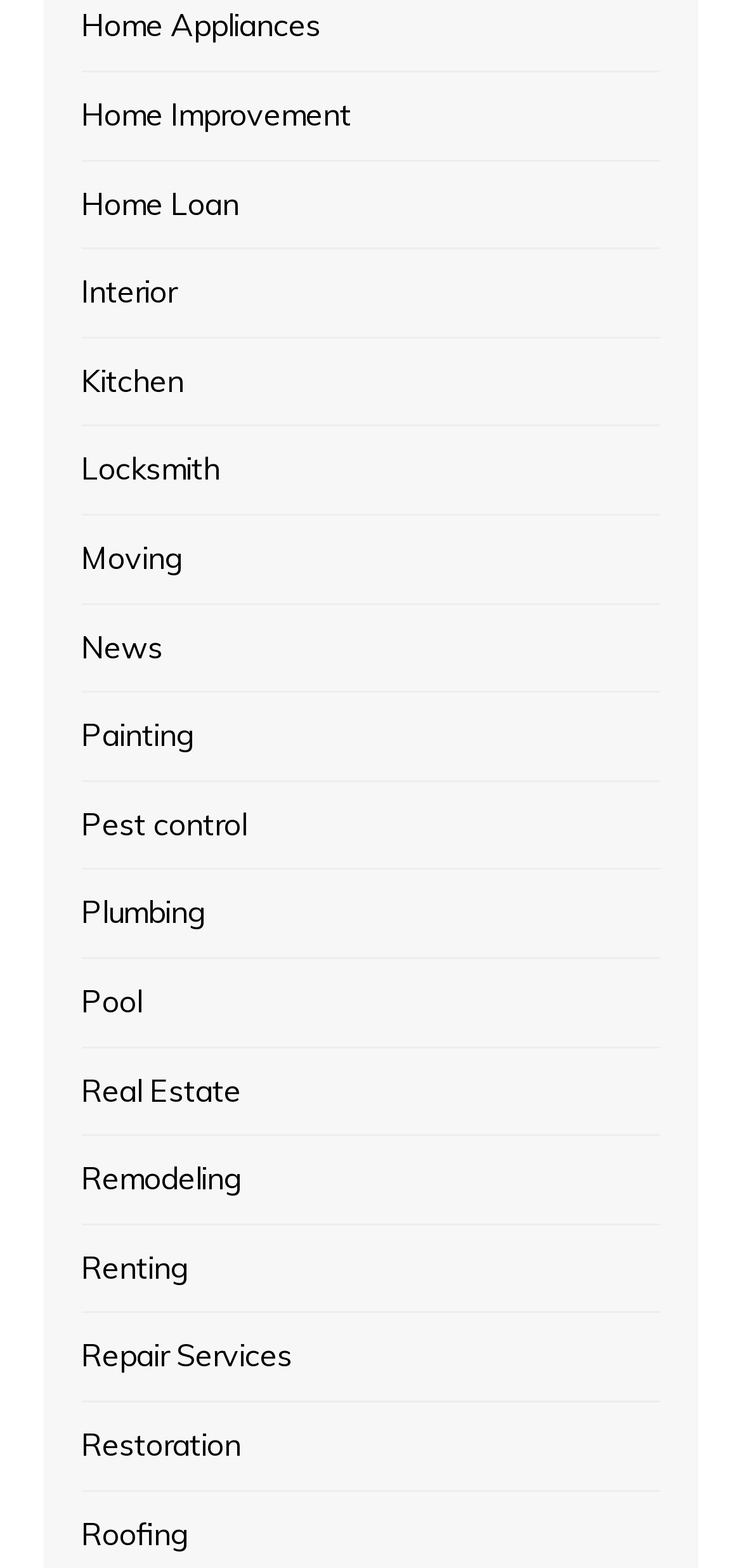Give a one-word or short-phrase answer to the following question: 
What is the category located below 'Home Improvement'?

Home Loan